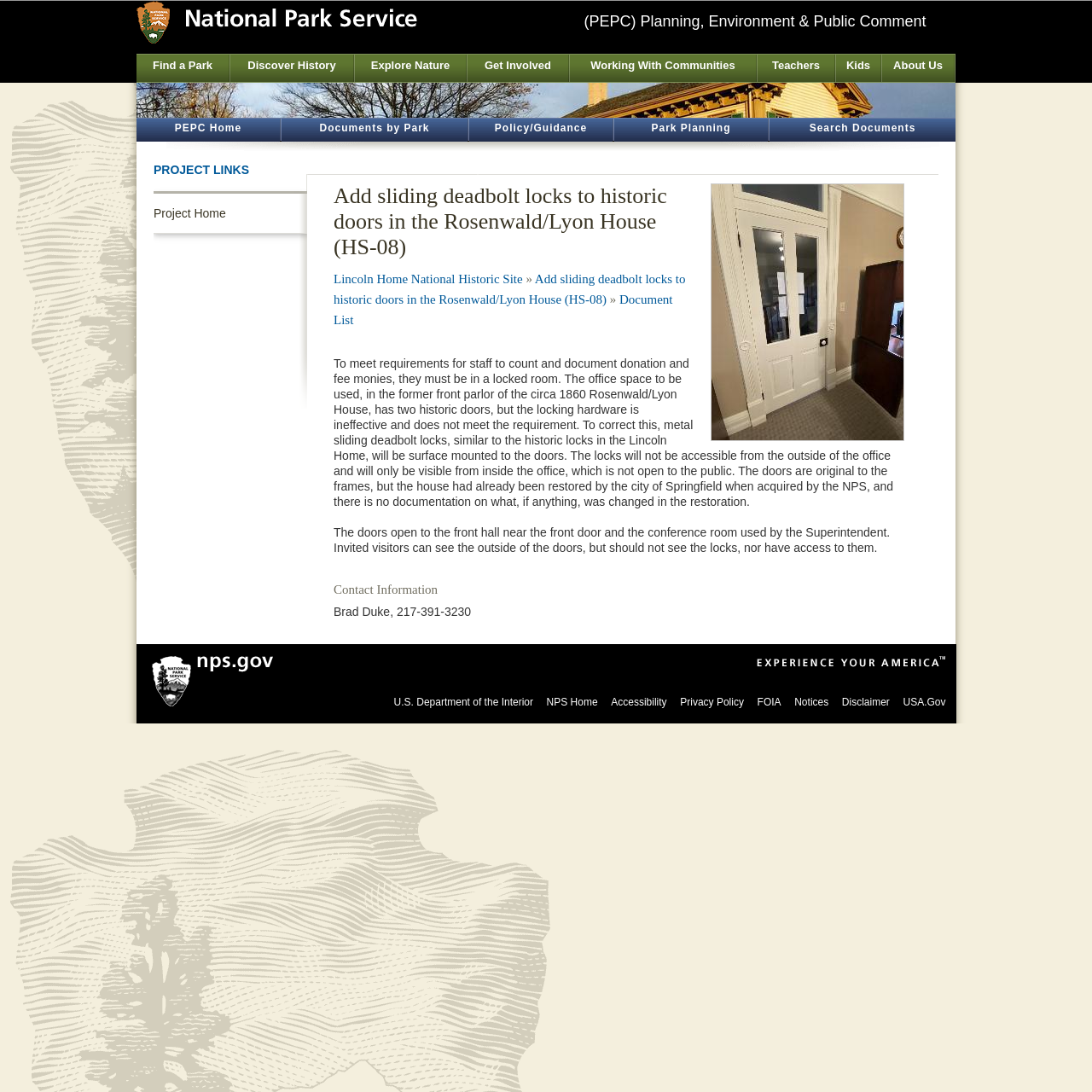Identify the bounding box coordinates of the area that should be clicked in order to complete the given instruction: "Visit nps.gov". The bounding box coordinates should be four float numbers between 0 and 1, i.e., [left, top, right, bottom].

[0.179, 0.608, 0.252, 0.62]